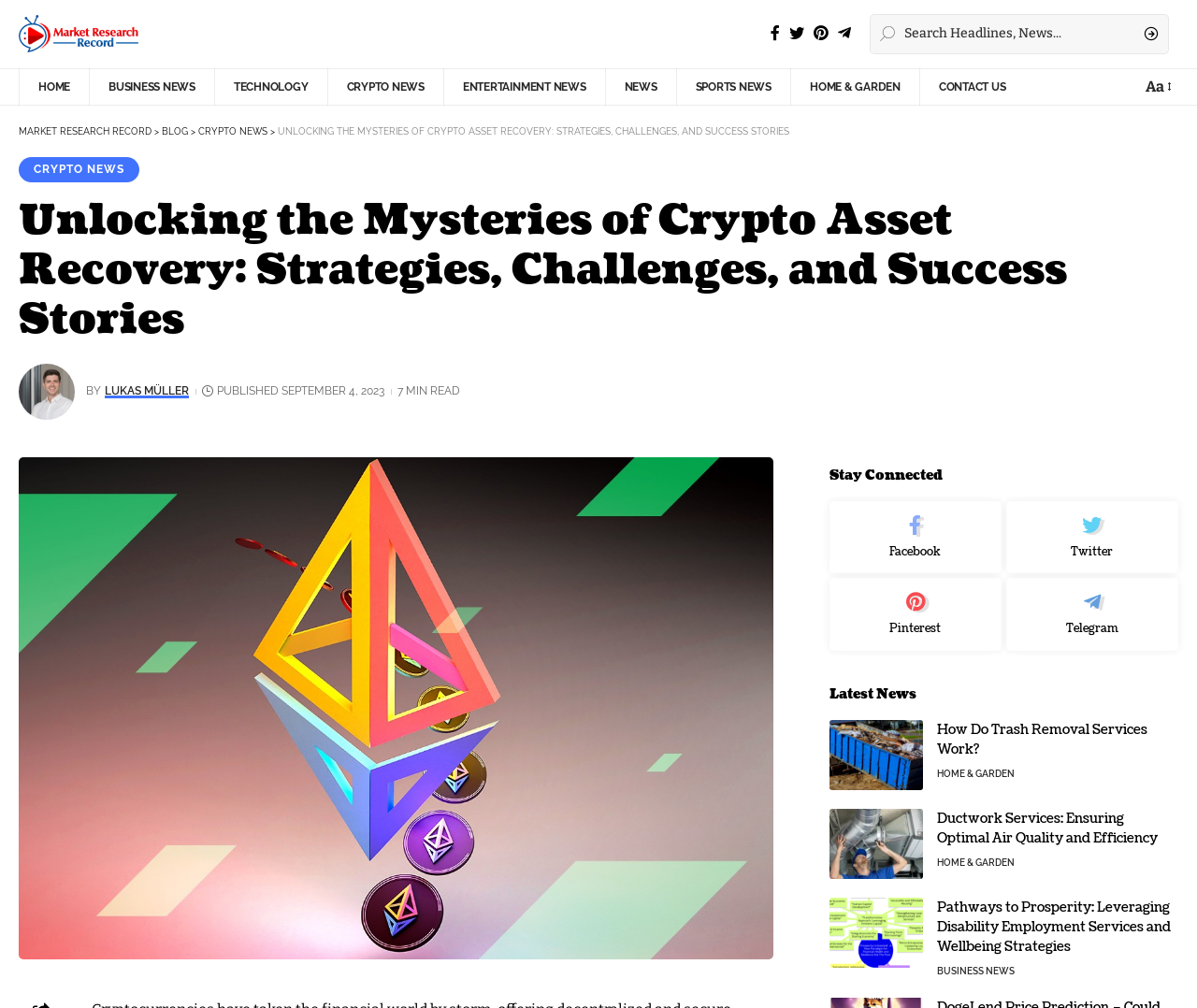Please find the bounding box coordinates of the element that needs to be clicked to perform the following instruction: "Contact us". The bounding box coordinates should be four float numbers between 0 and 1, represented as [left, top, right, bottom].

[0.768, 0.068, 0.856, 0.105]